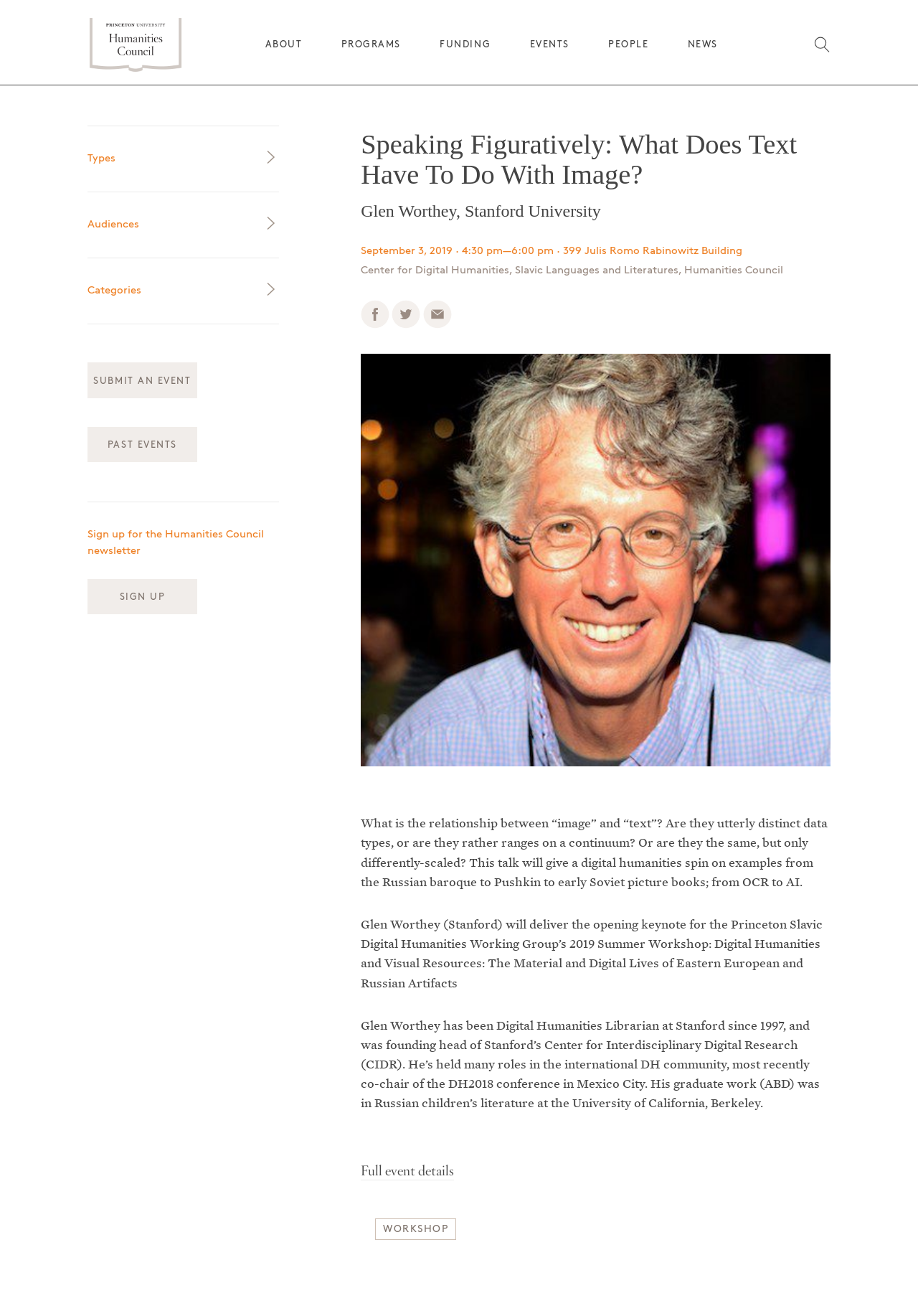What is the topic of the event?
Please provide a detailed and thorough answer to the question.

I found the answer by reading the heading of the article section, which says 'Speaking Figuratively: What Does Text Have To Do With Image?' and the subsequent text that explains the topic of the event.